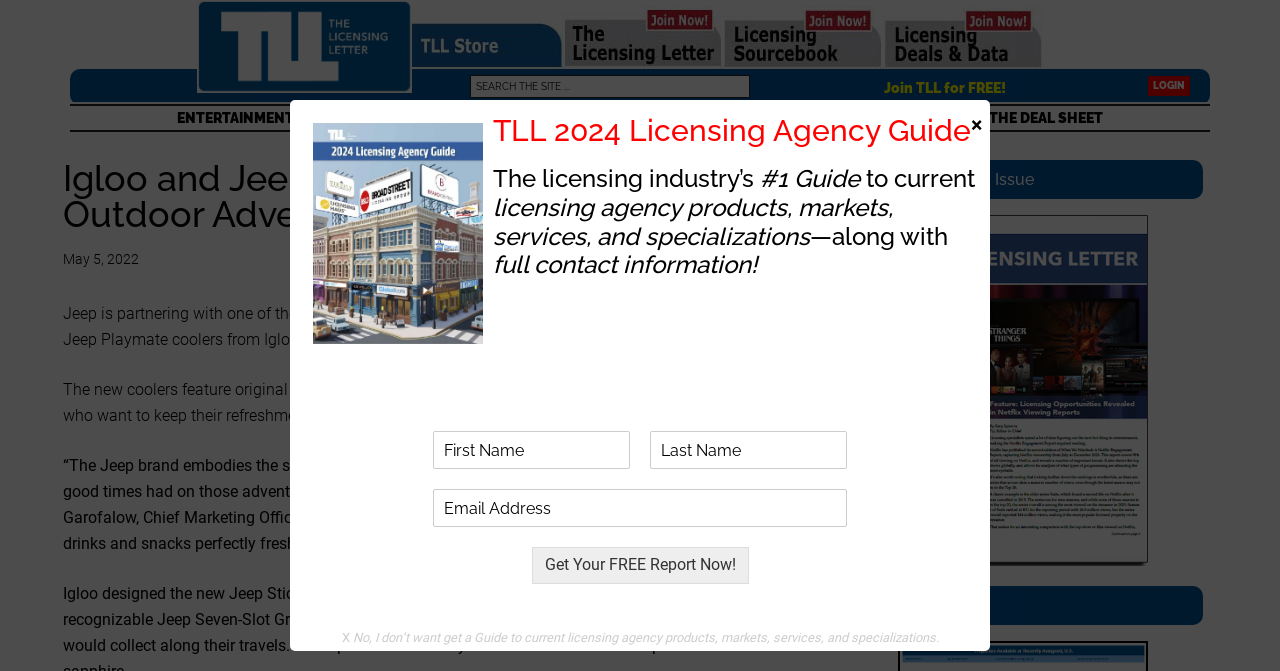Please determine the bounding box coordinates of the section I need to click to accomplish this instruction: "Get Your FREE Report Now!".

[0.415, 0.816, 0.585, 0.87]